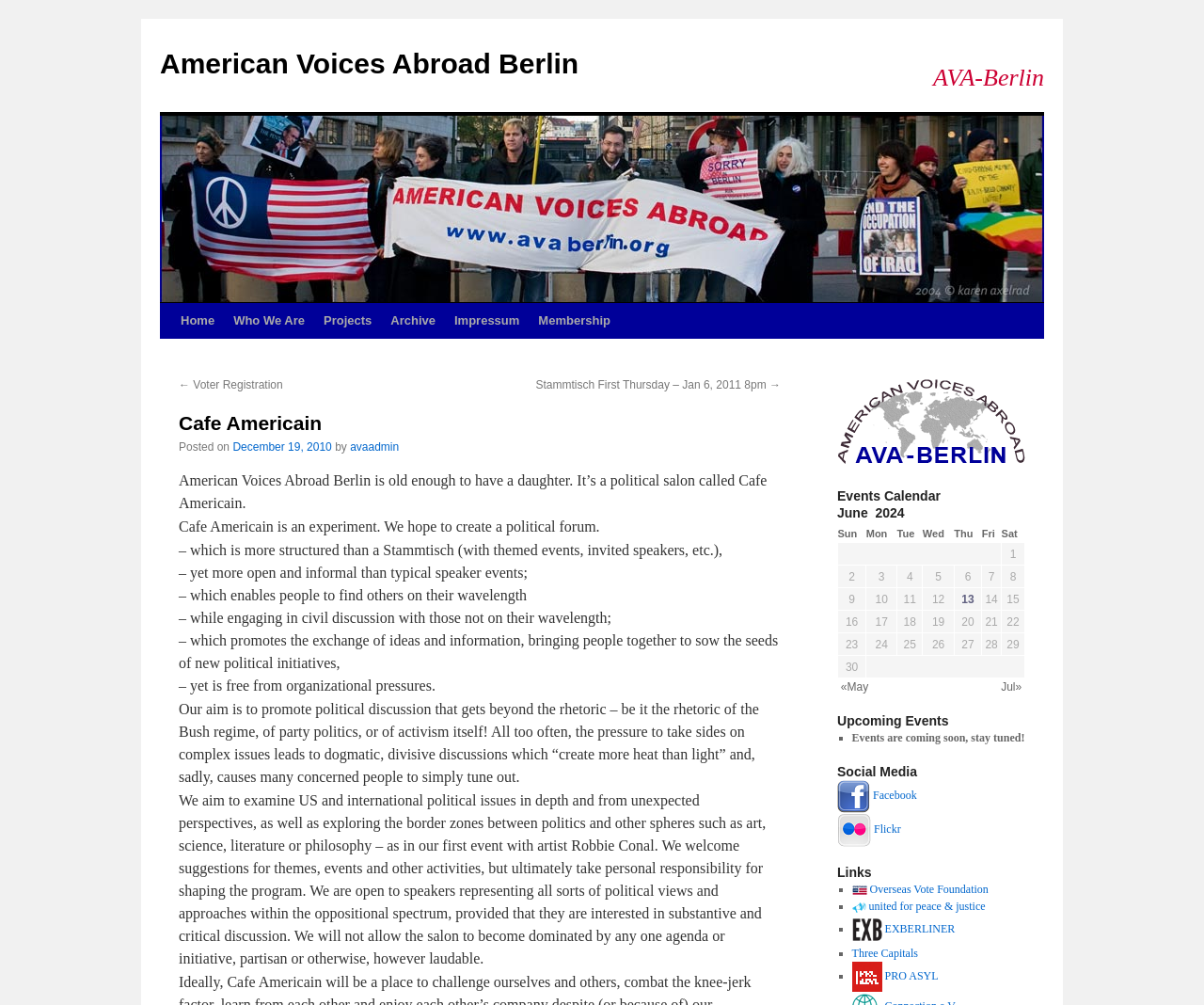What is the current month displayed in the events calendar?
Could you give a comprehensive explanation in response to this question?

The current month displayed in the events calendar is June 2024, as shown in the table with the caption 'June 2024' and the grid cells containing dates from 1 to 30.